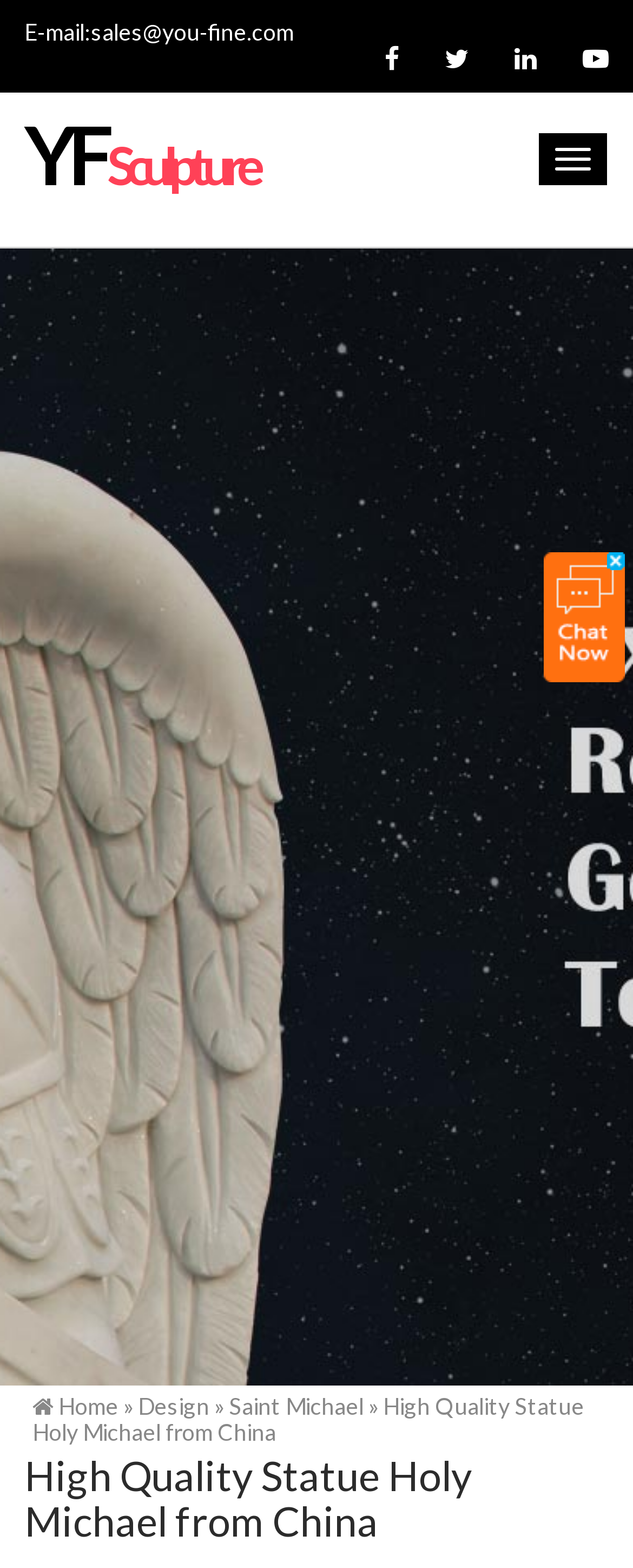Provide the bounding box coordinates for the UI element that is described by this text: "Saint Michael". The coordinates should be in the form of four float numbers between 0 and 1: [left, top, right, bottom].

[0.362, 0.888, 0.574, 0.905]